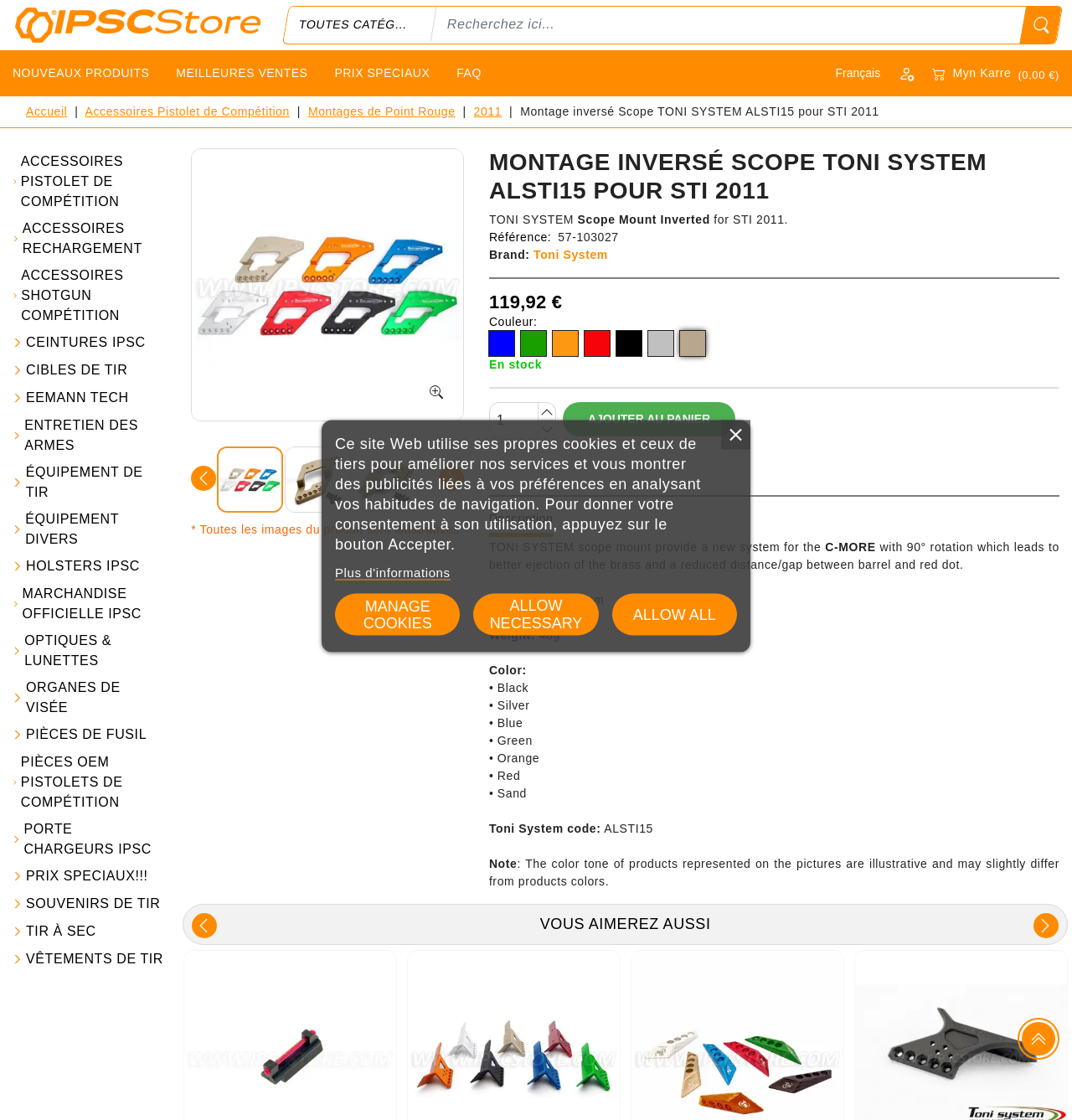Locate the bounding box coordinates of the segment that needs to be clicked to meet this instruction: "Select 'Français' language".

[0.775, 0.057, 0.826, 0.074]